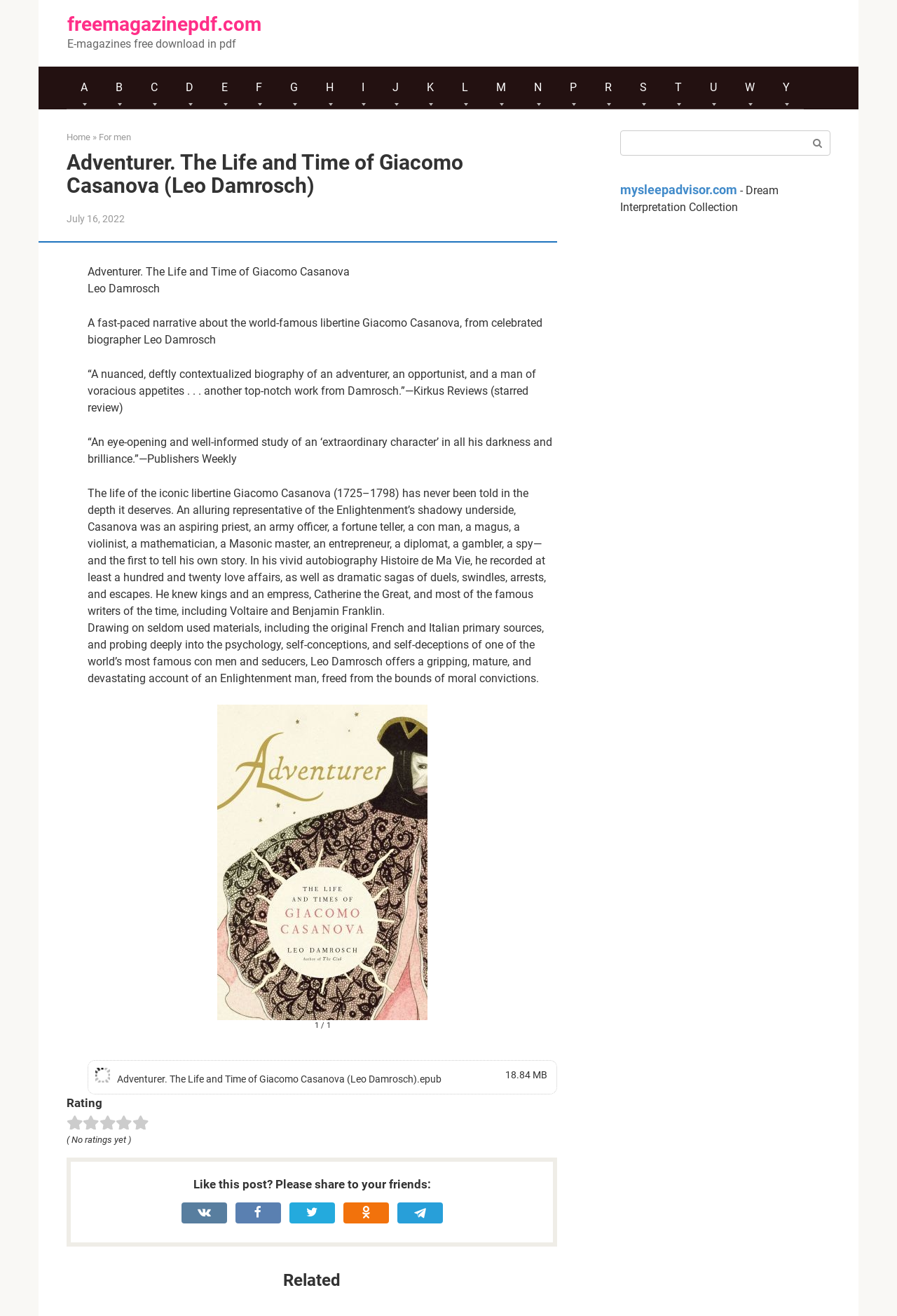Provide the bounding box coordinates of the section that needs to be clicked to accomplish the following instruction: "Click on the 'Home' link."

[0.074, 0.1, 0.101, 0.108]